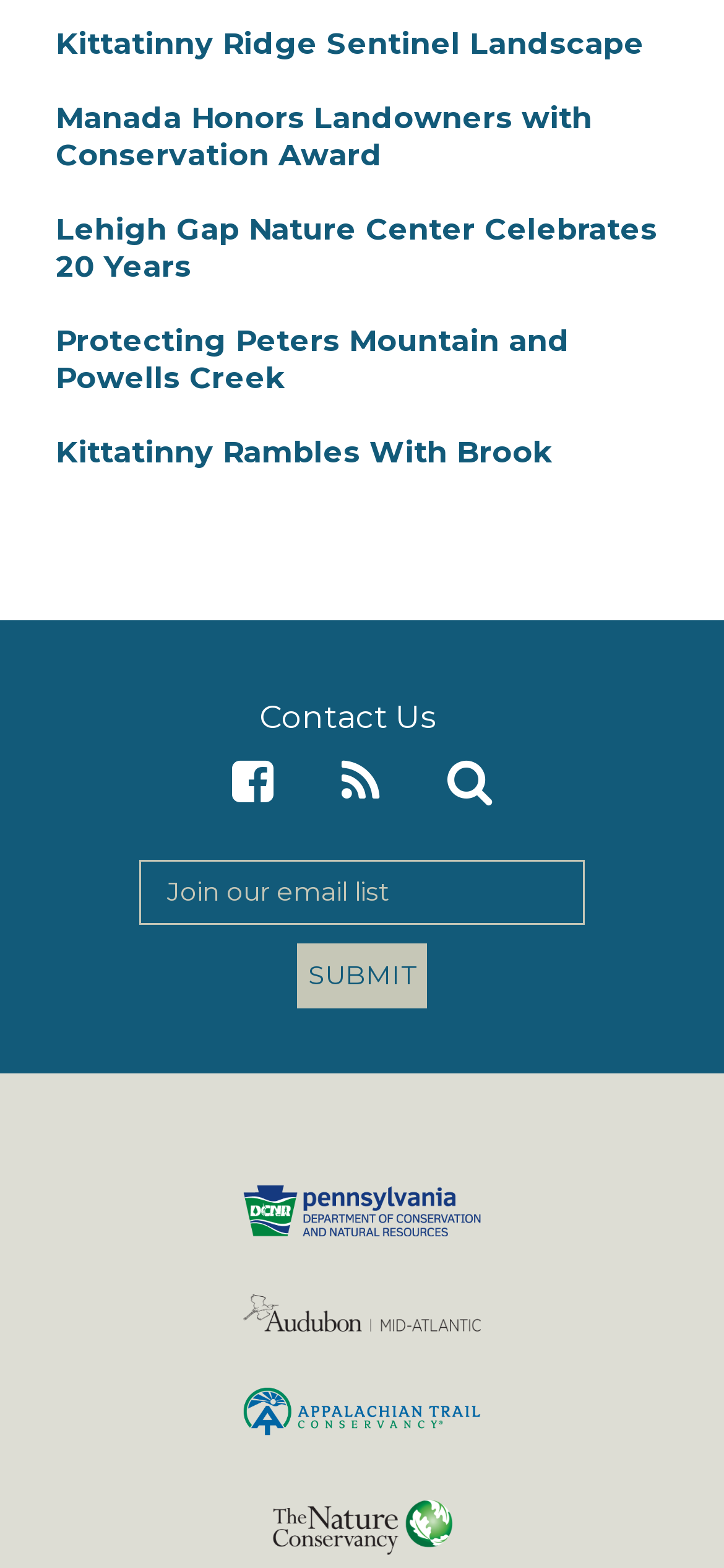Please identify the bounding box coordinates for the region that you need to click to follow this instruction: "Enter text in the textbox".

[0.192, 0.548, 0.808, 0.589]